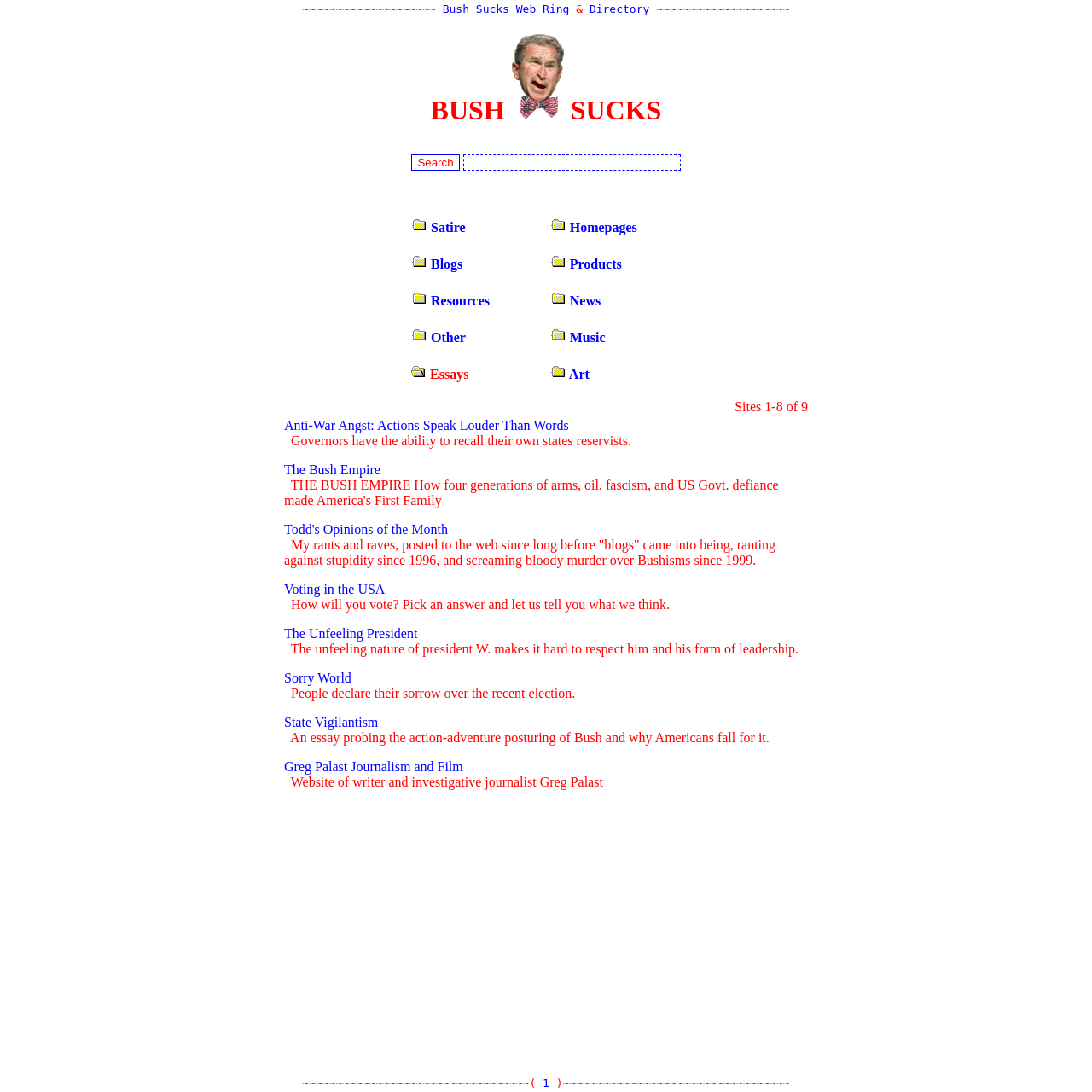Give a one-word or phrase response to the following question: What is the first option in the search category?

Satire